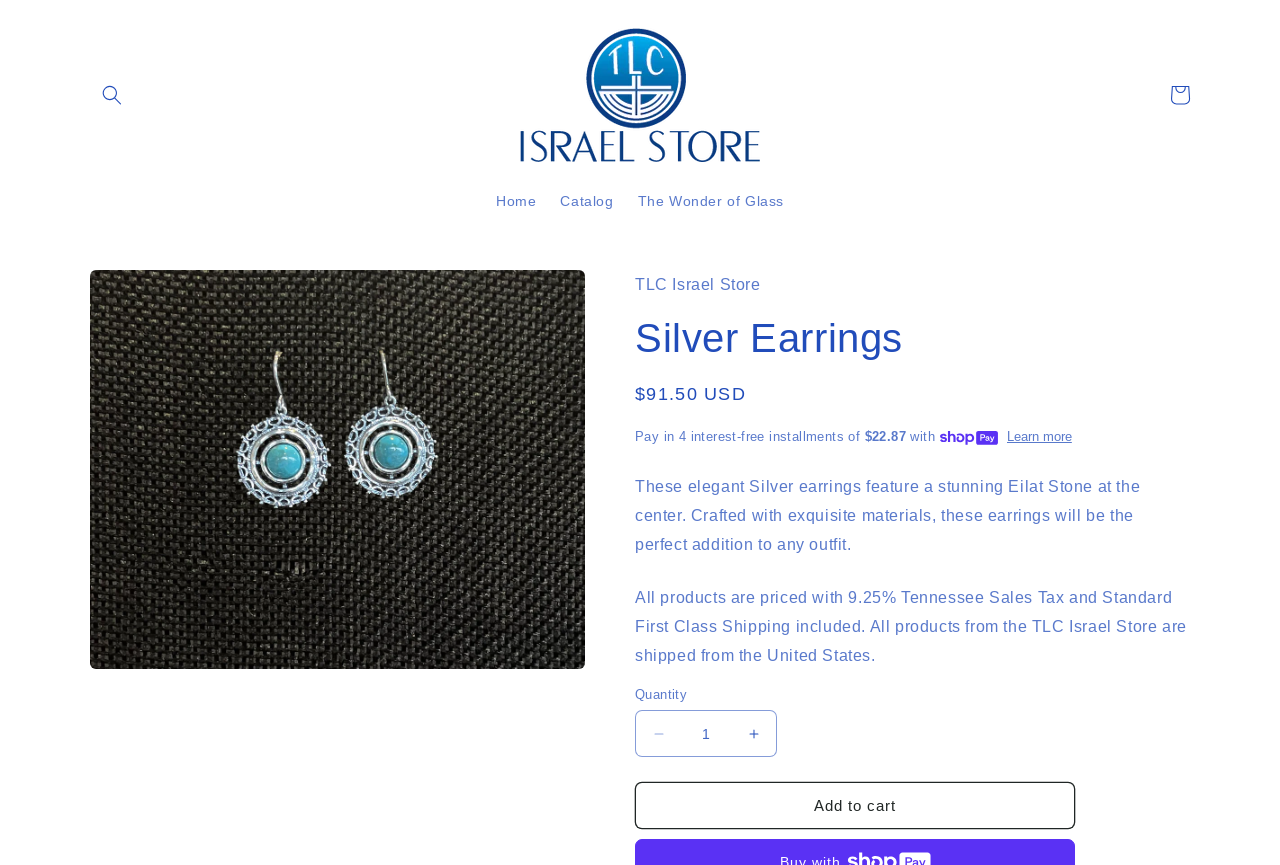What is the name of the store?
From the screenshot, supply a one-word or short-phrase answer.

TLC Israel Store